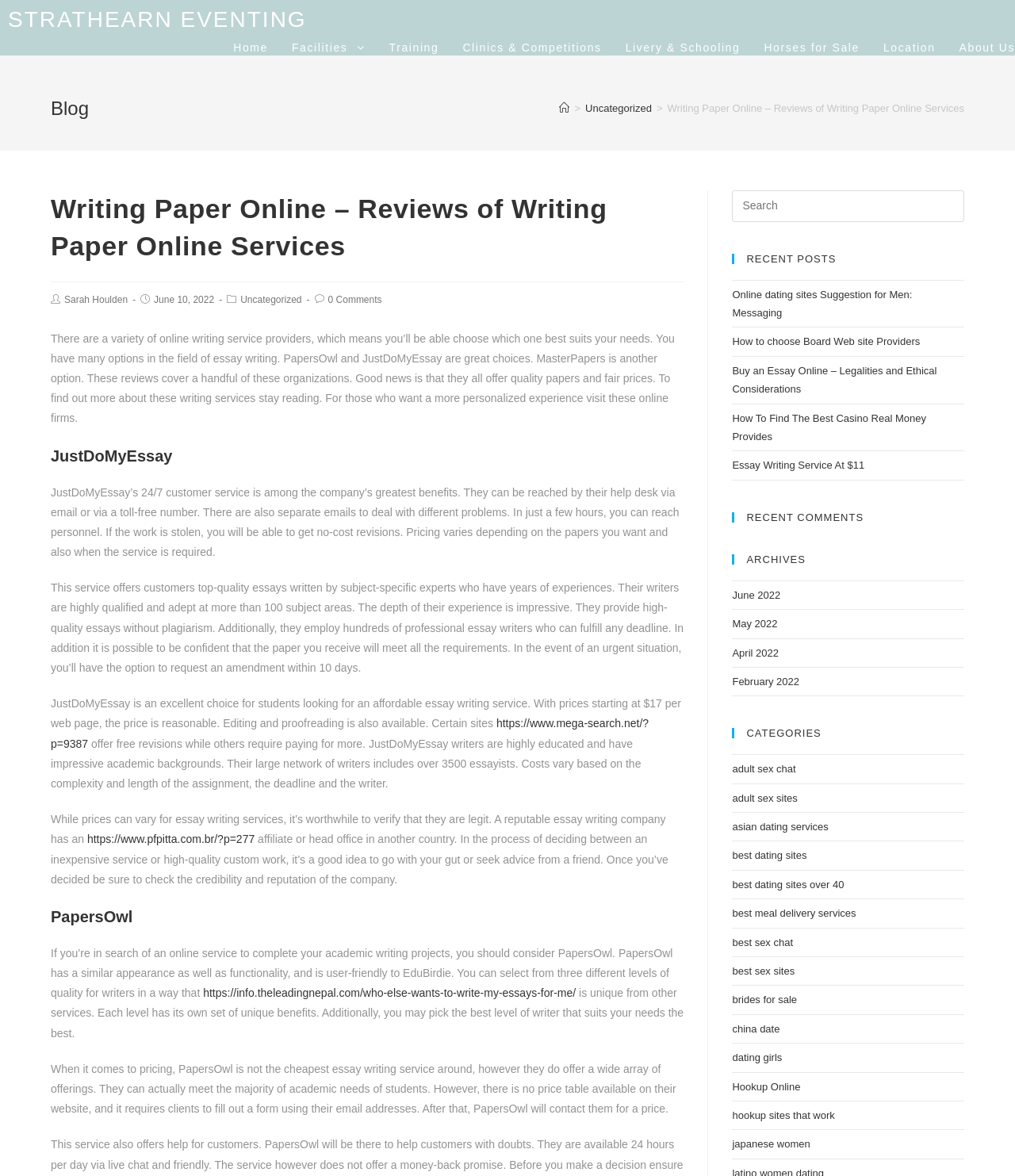What is the purpose of the 'Search' textbox?
Based on the visual information, provide a detailed and comprehensive answer.

The 'Search' textbox is located at the bottom right of the webpage, and its purpose is to allow users to search for specific content within the website, as it is a common feature found on many websites.